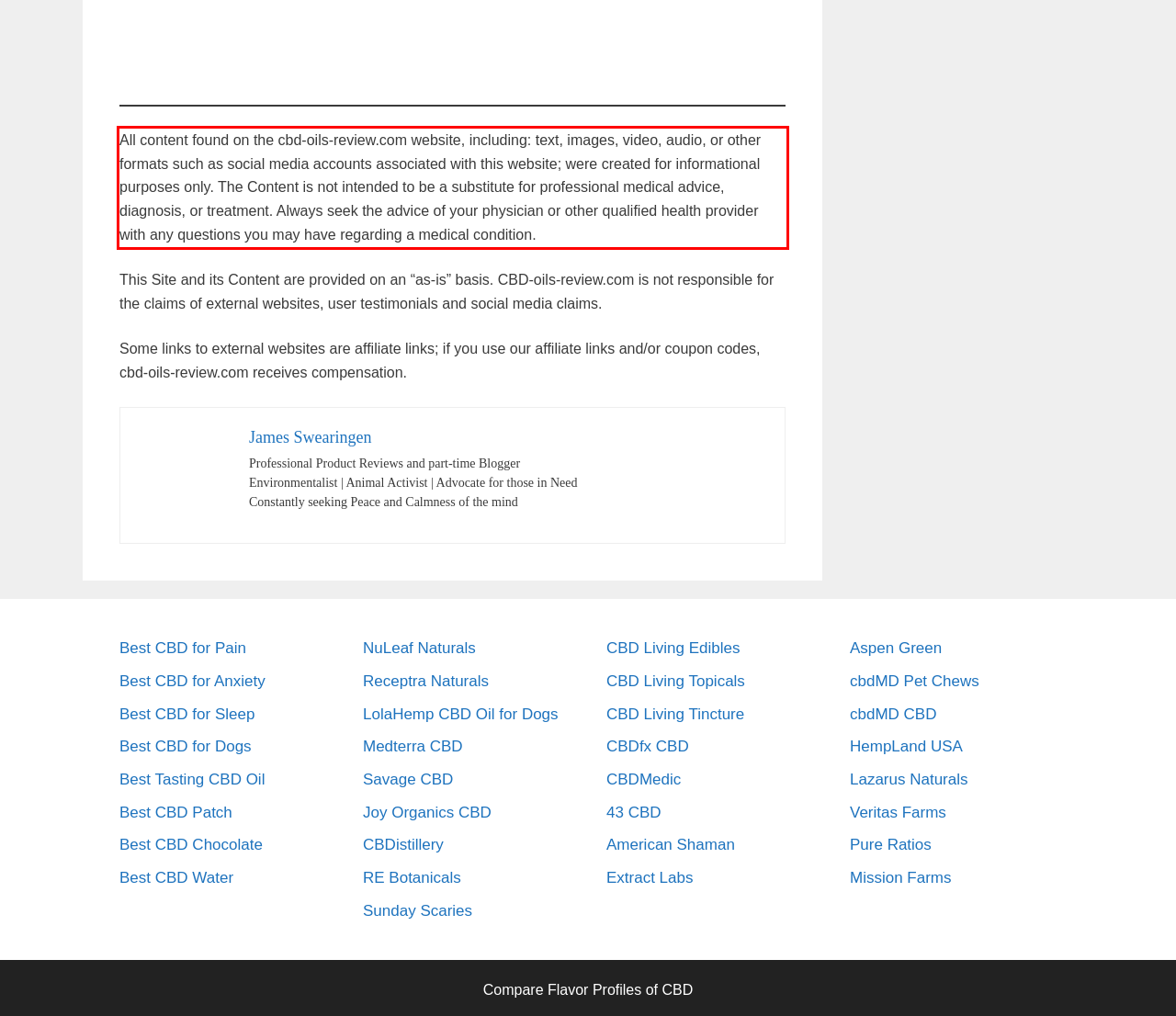Analyze the screenshot of a webpage where a red rectangle is bounding a UI element. Extract and generate the text content within this red bounding box.

All content found on the cbd-oils-review.com website, including: text, images, video, audio, or other formats such as social media accounts associated with this website; were created for informational purposes only. The Content is not intended to be a substitute for professional medical advice, diagnosis, or treatment. Always seek the advice of your physician or other qualified health provider with any questions you may have regarding a medical condition.